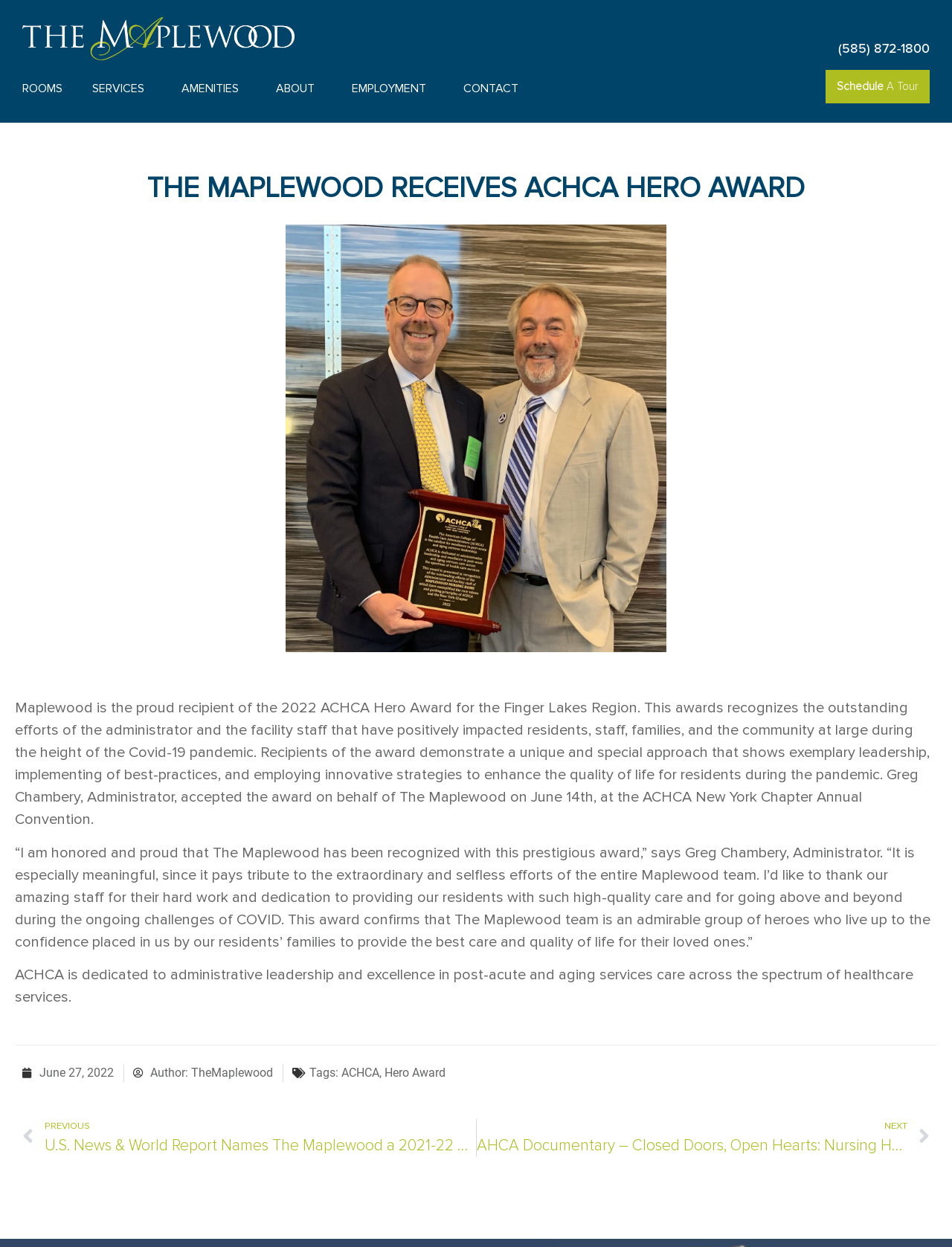Indicate the bounding box coordinates of the clickable region to achieve the following instruction: "Click the 'NEXT' link."

[0.5, 0.898, 0.977, 0.928]